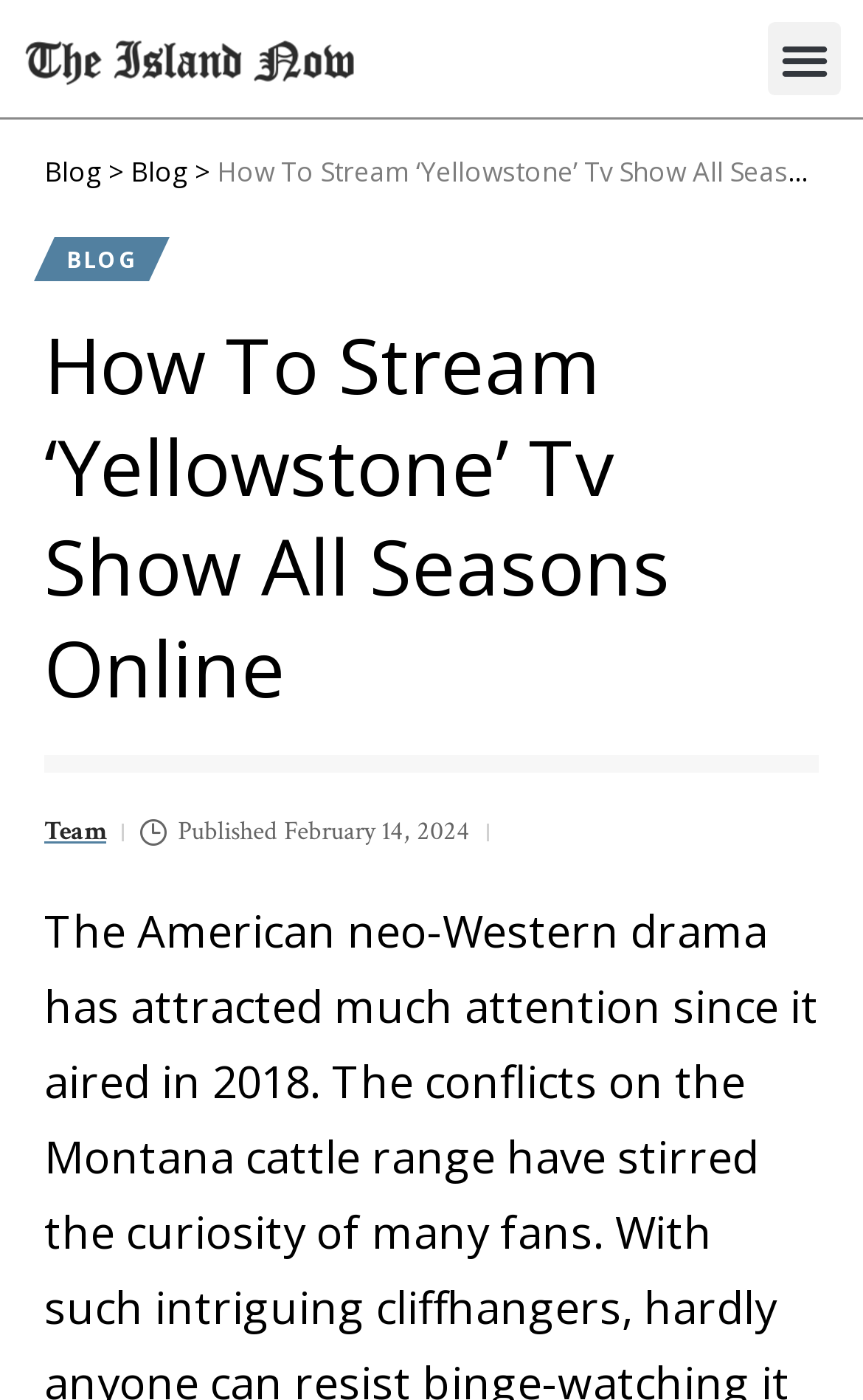What is the date of the latest article?
Please provide a single word or phrase answer based on the image.

February 14, 2024